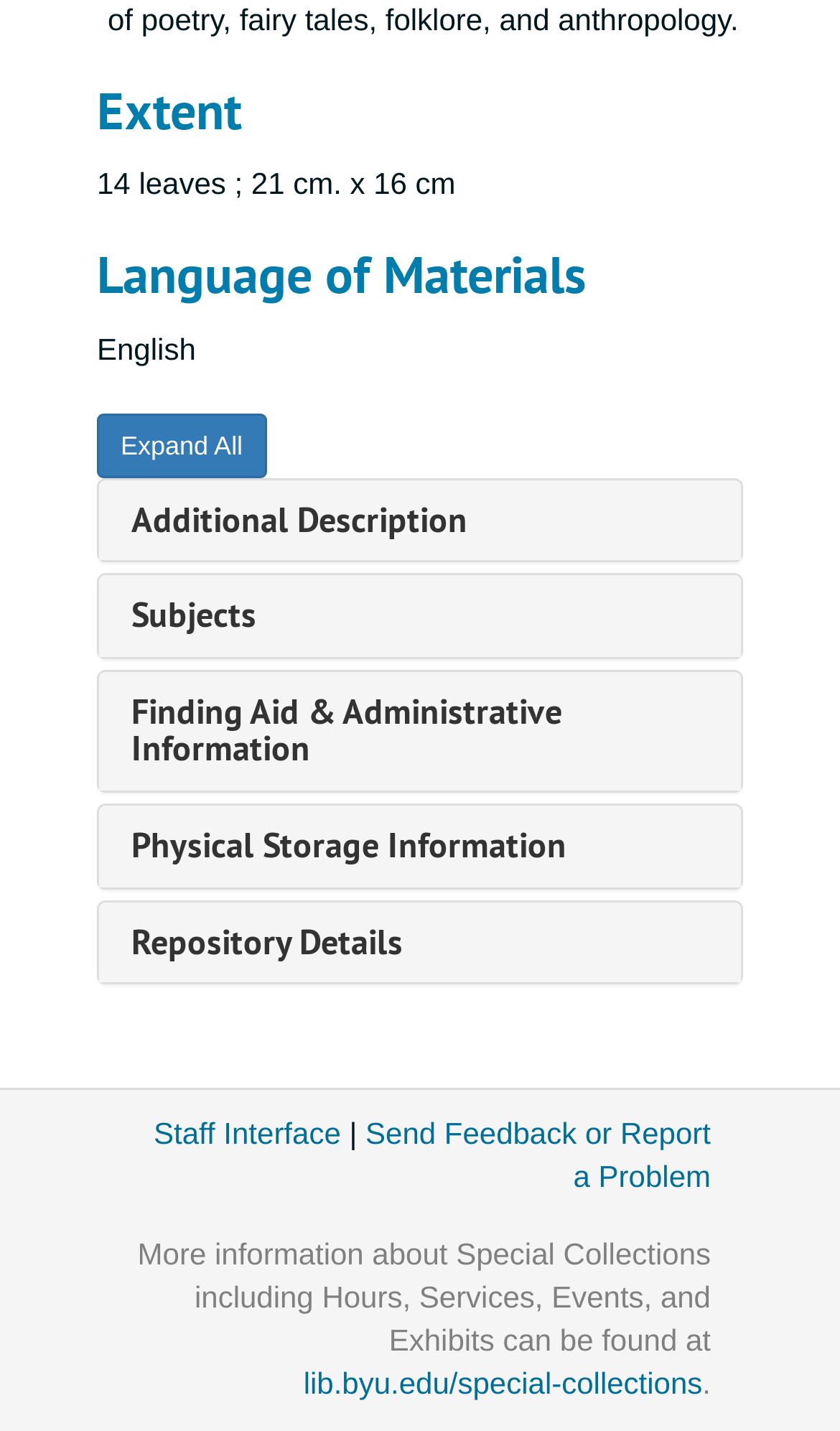What is the purpose of the 'Expand All' button?
Based on the image content, provide your answer in one word or a short phrase.

To expand all sections